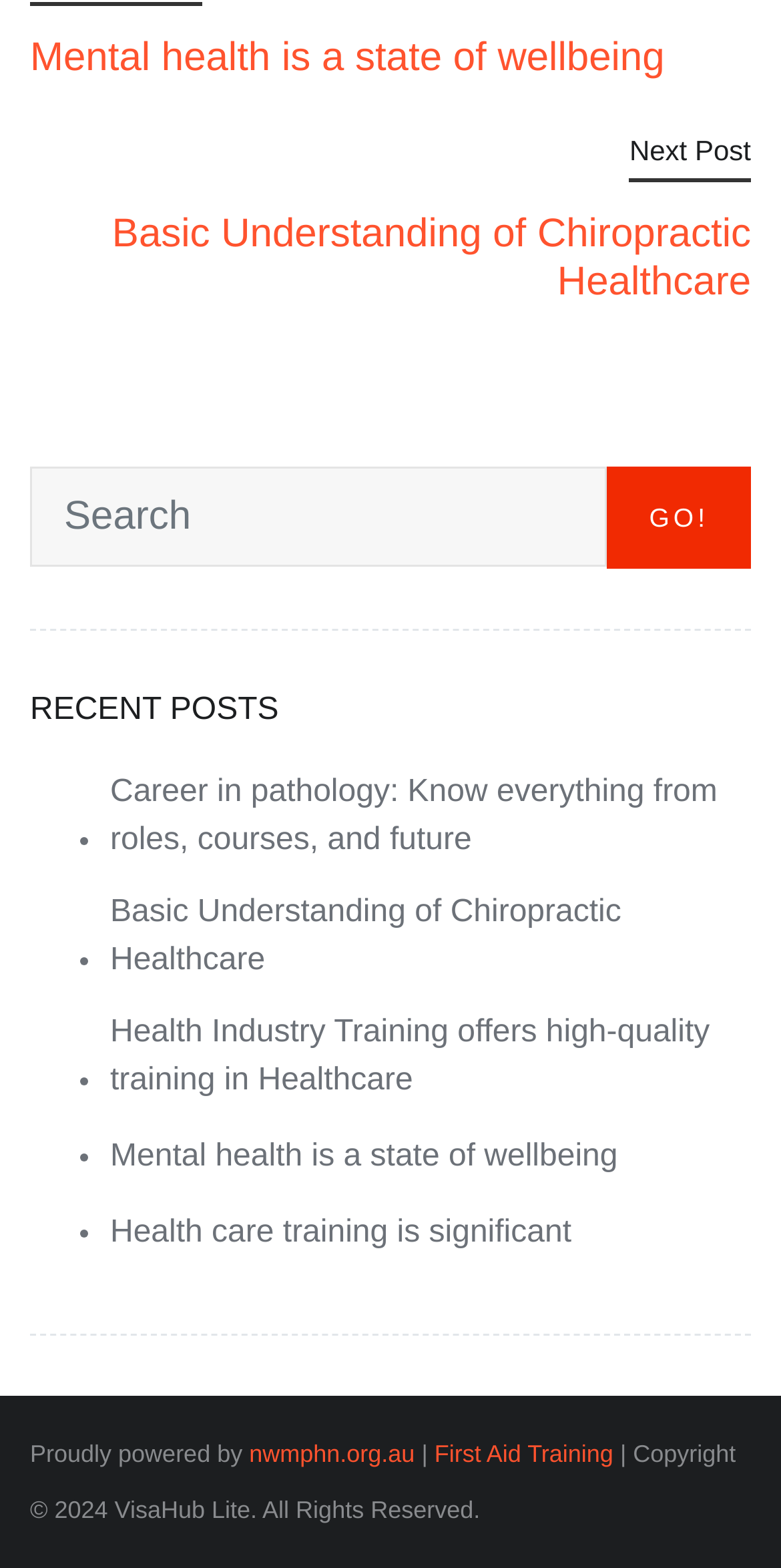Please answer the following question using a single word or phrase: 
How many recent posts are listed?

5